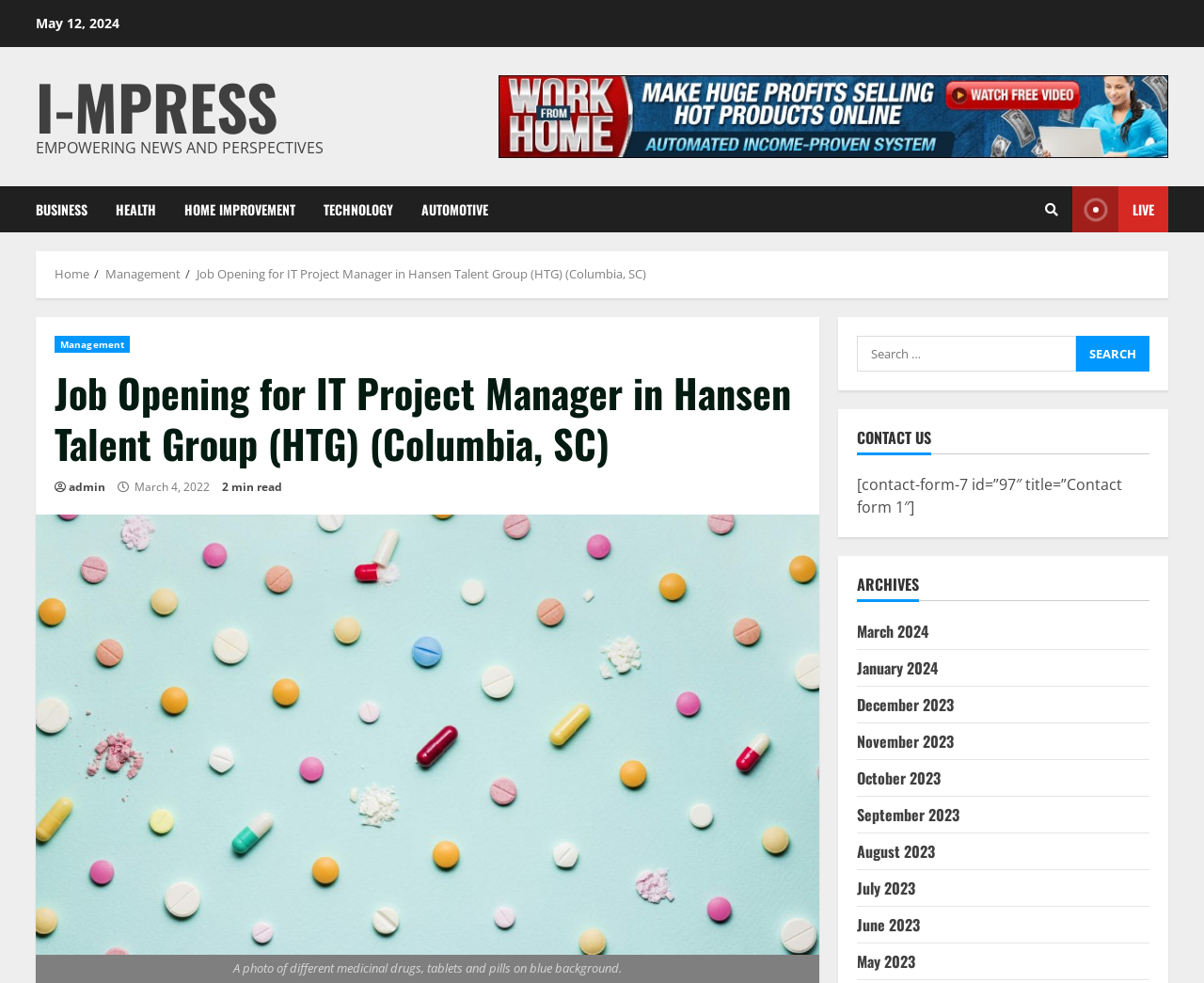Determine the bounding box coordinates of the clickable element necessary to fulfill the instruction: "Contact us". Provide the coordinates as four float numbers within the 0 to 1 range, i.e., [left, top, right, bottom].

[0.894, 0.341, 0.955, 0.378]